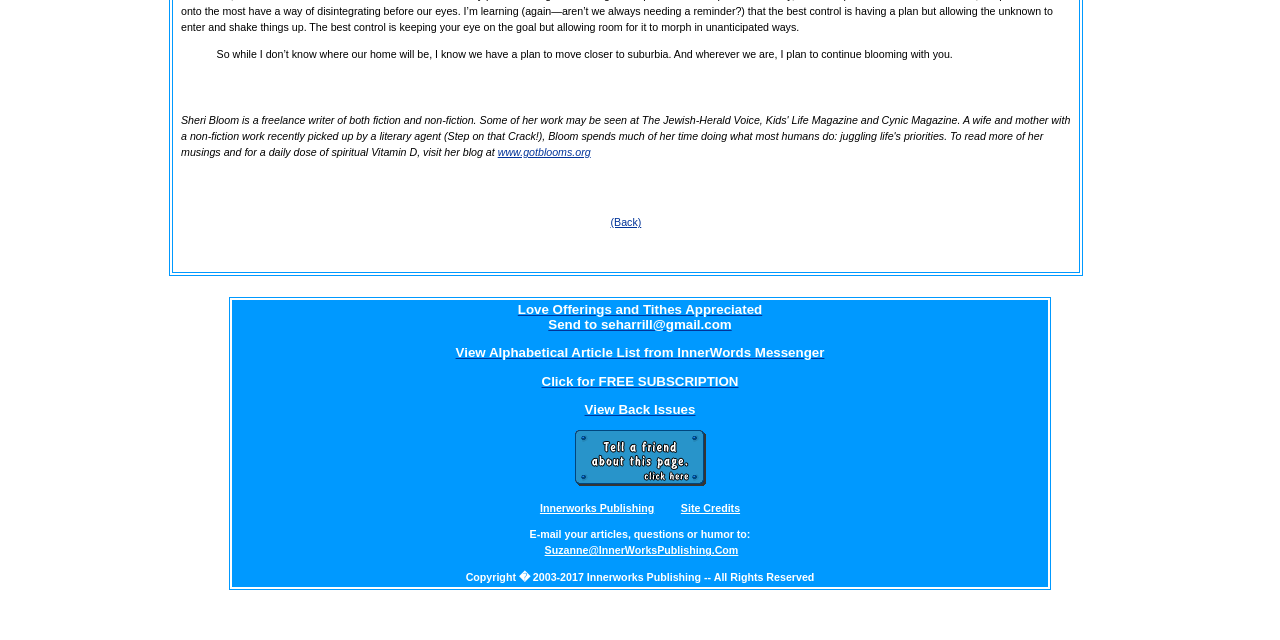Determine the bounding box coordinates for the HTML element mentioned in the following description: "www.gotblooms.org". The coordinates should be a list of four floats ranging from 0 to 1, represented as [left, top, right, bottom].

[0.389, 0.228, 0.461, 0.246]